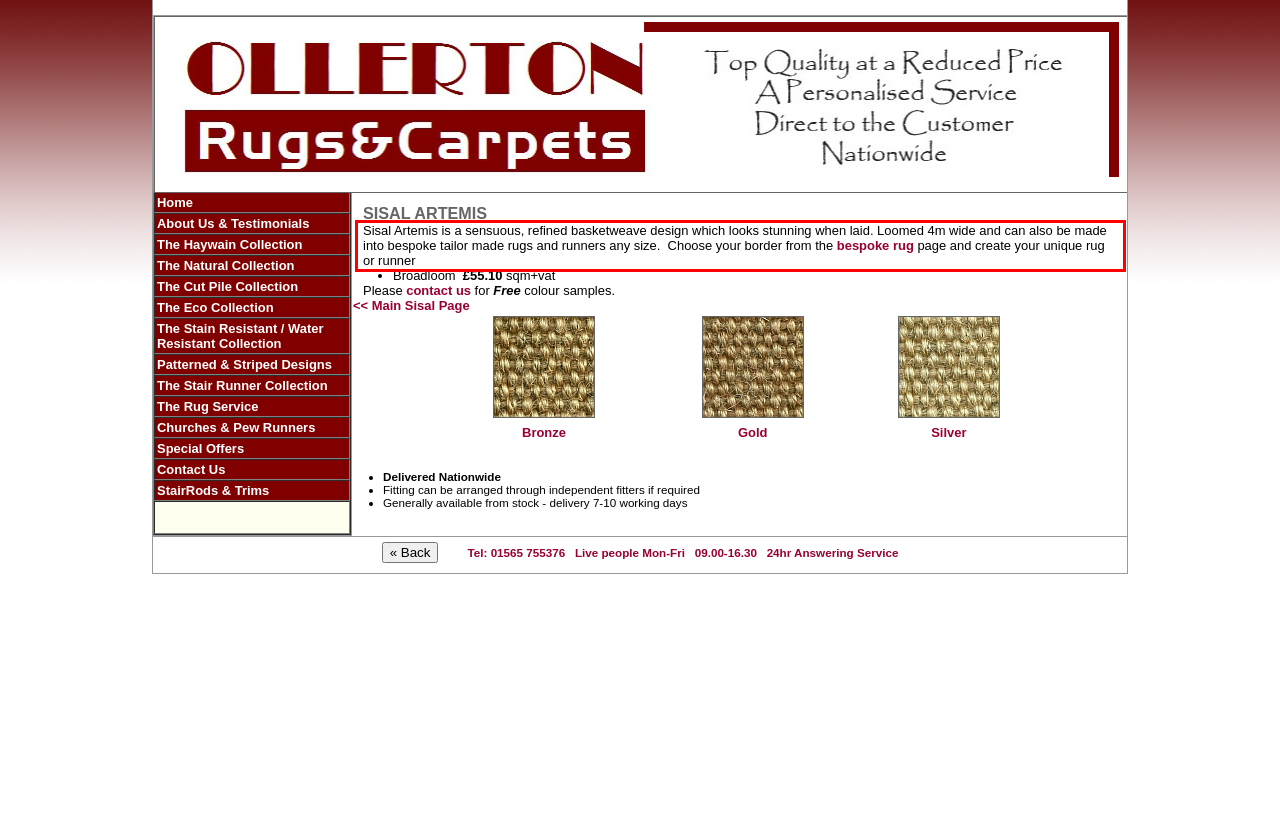Given a screenshot of a webpage containing a red bounding box, perform OCR on the text within this red bounding box and provide the text content.

Sisal Artemis is a sensuous, refined basketweave design which looks stunning when laid. Loomed 4m wide and can also be made into bespoke tailor made rugs and runners any size. Choose your border from the bespoke rug page and create your unique rug or runner